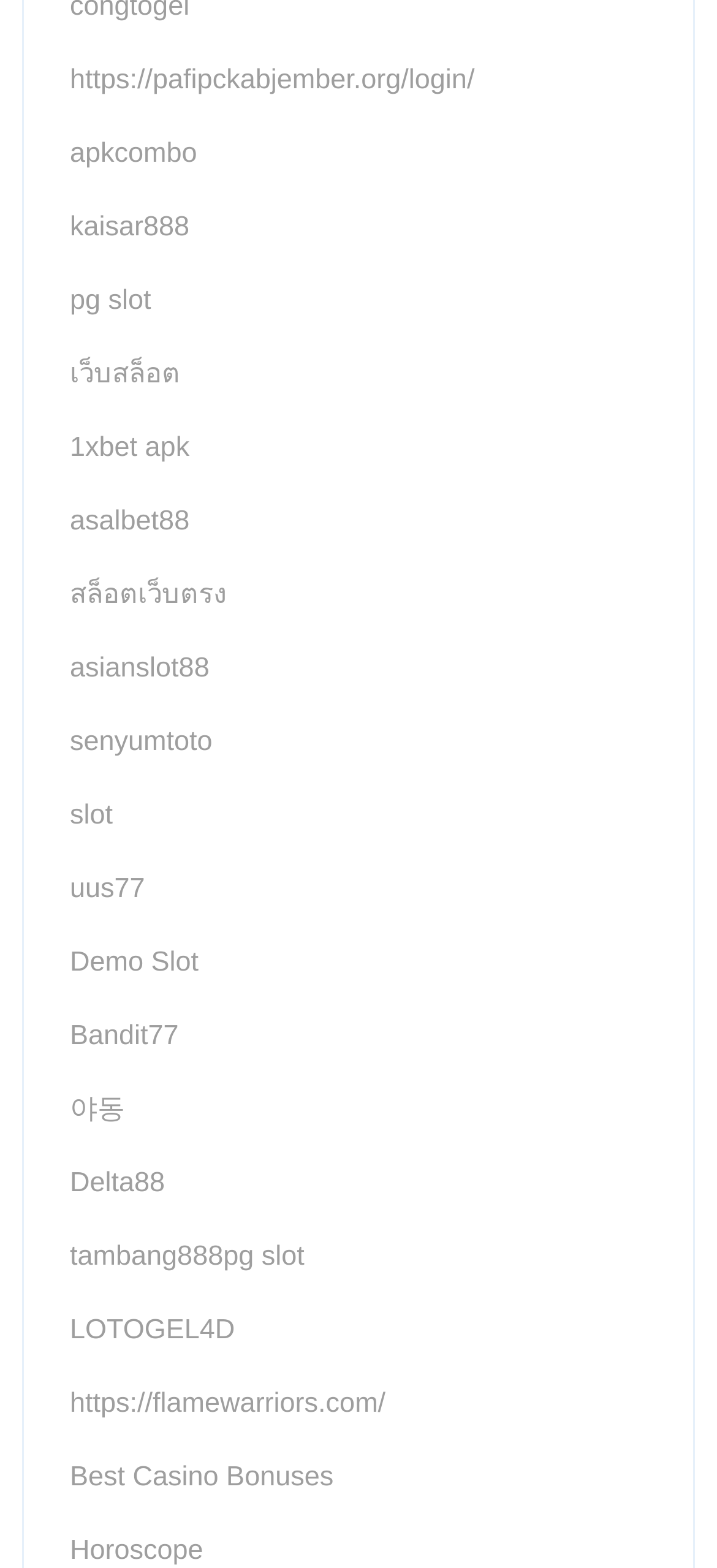Identify the bounding box coordinates for the element you need to click to achieve the following task: "check Demo Slot". The coordinates must be four float values ranging from 0 to 1, formatted as [left, top, right, bottom].

[0.097, 0.604, 0.277, 0.624]